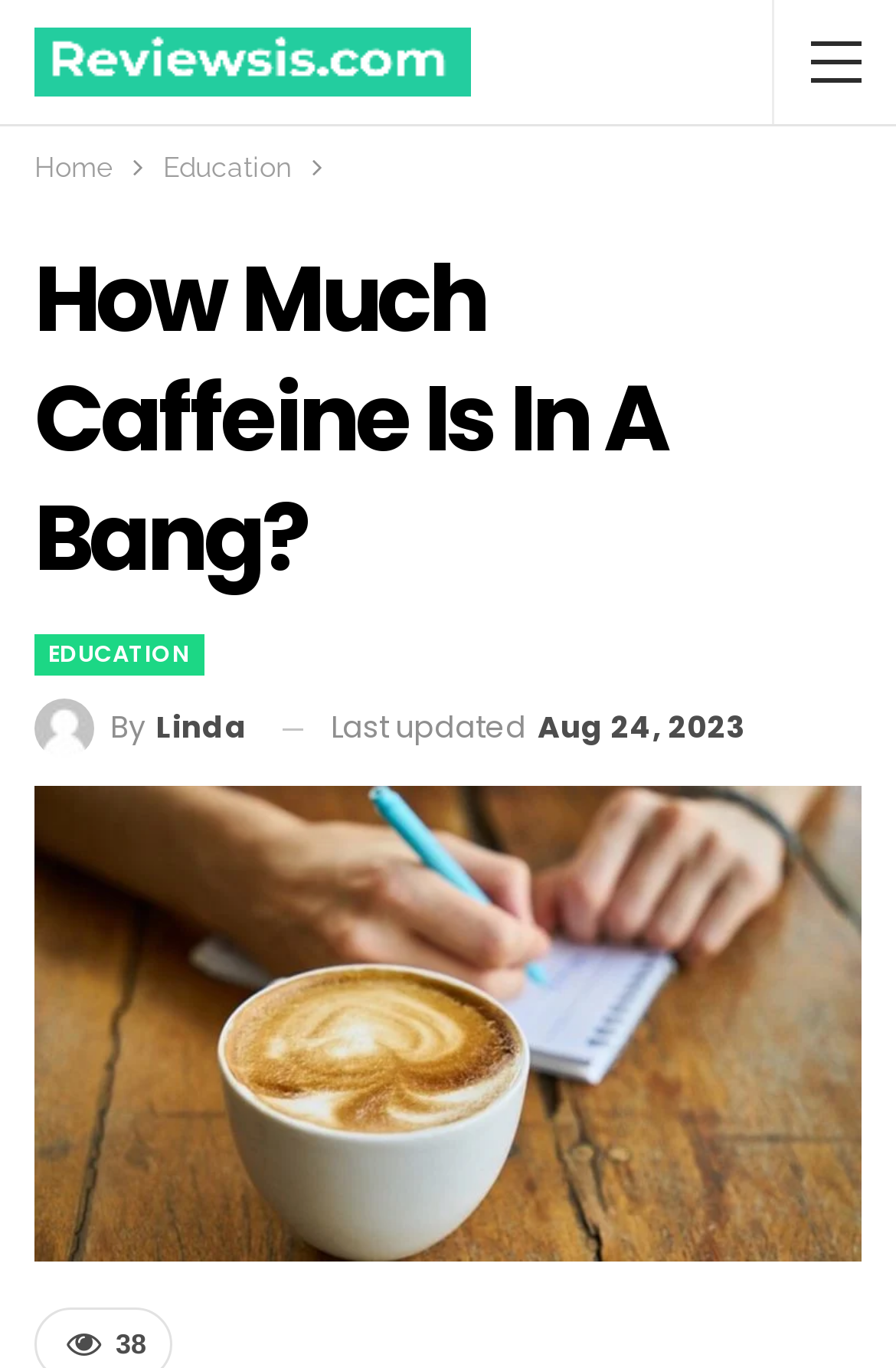Identify the bounding box coordinates for the UI element described as: "alt="How Much Caffeine"". The coordinates should be provided as four floats between 0 and 1: [left, top, right, bottom].

[0.038, 0.734, 0.962, 0.759]